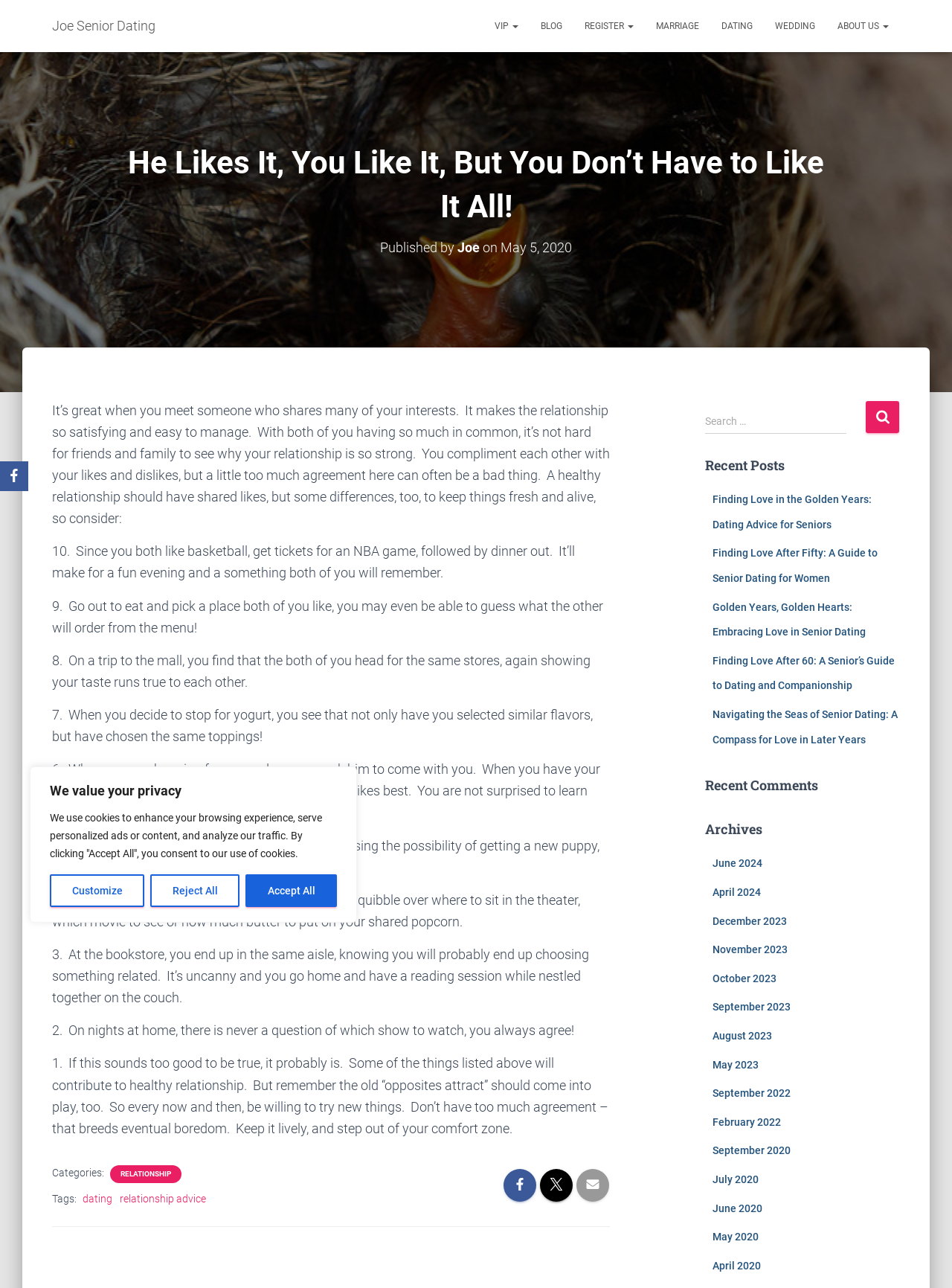Give a one-word or short-phrase answer to the following question: 
What is the main topic of this webpage?

Relationship